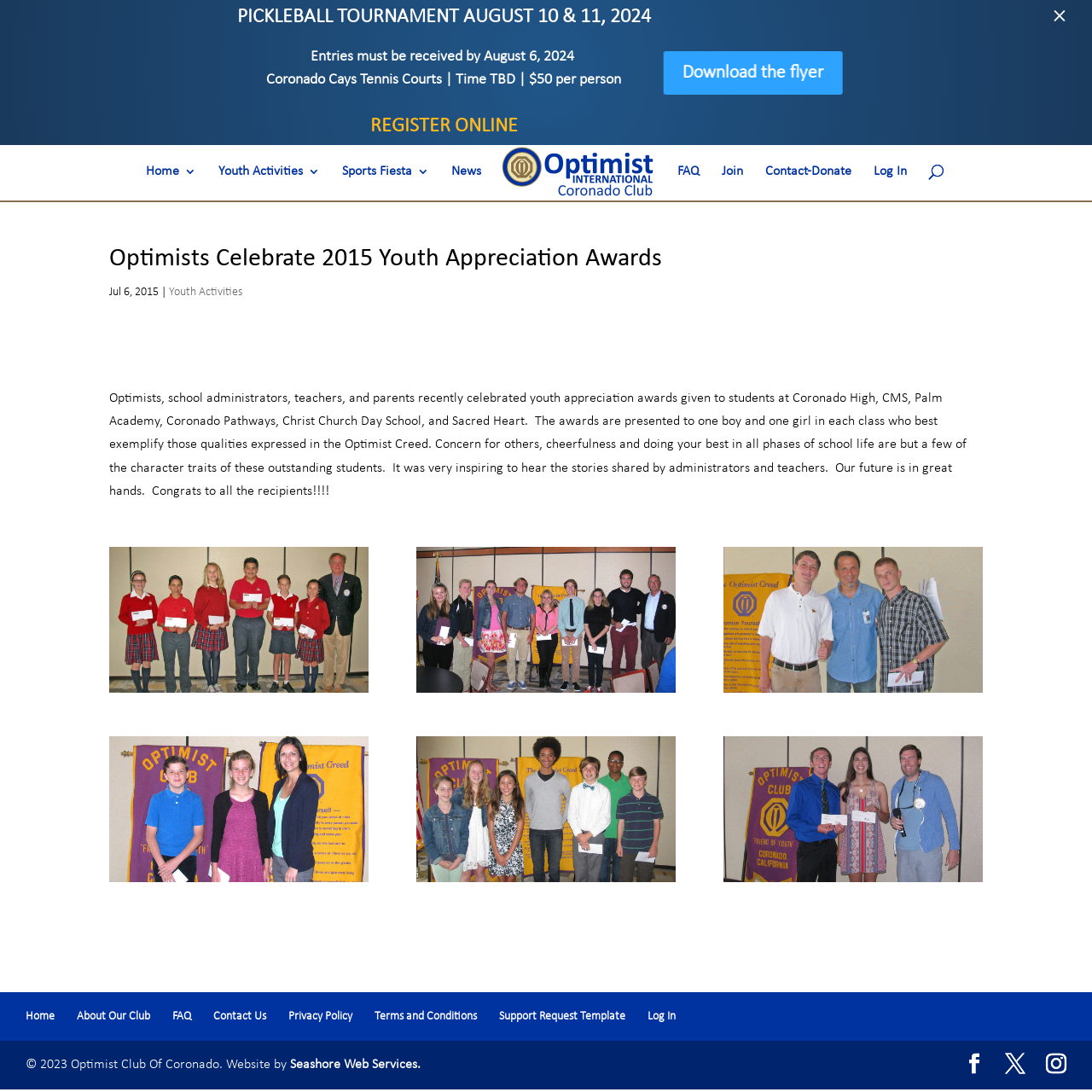Bounding box coordinates are to be given in the format (top-left x, top-left y, bottom-right x, bottom-right y). All values must be floating point numbers between 0 and 1. Provide the bounding box coordinate for the UI element described as: Log In

[0.8, 0.152, 0.83, 0.18]